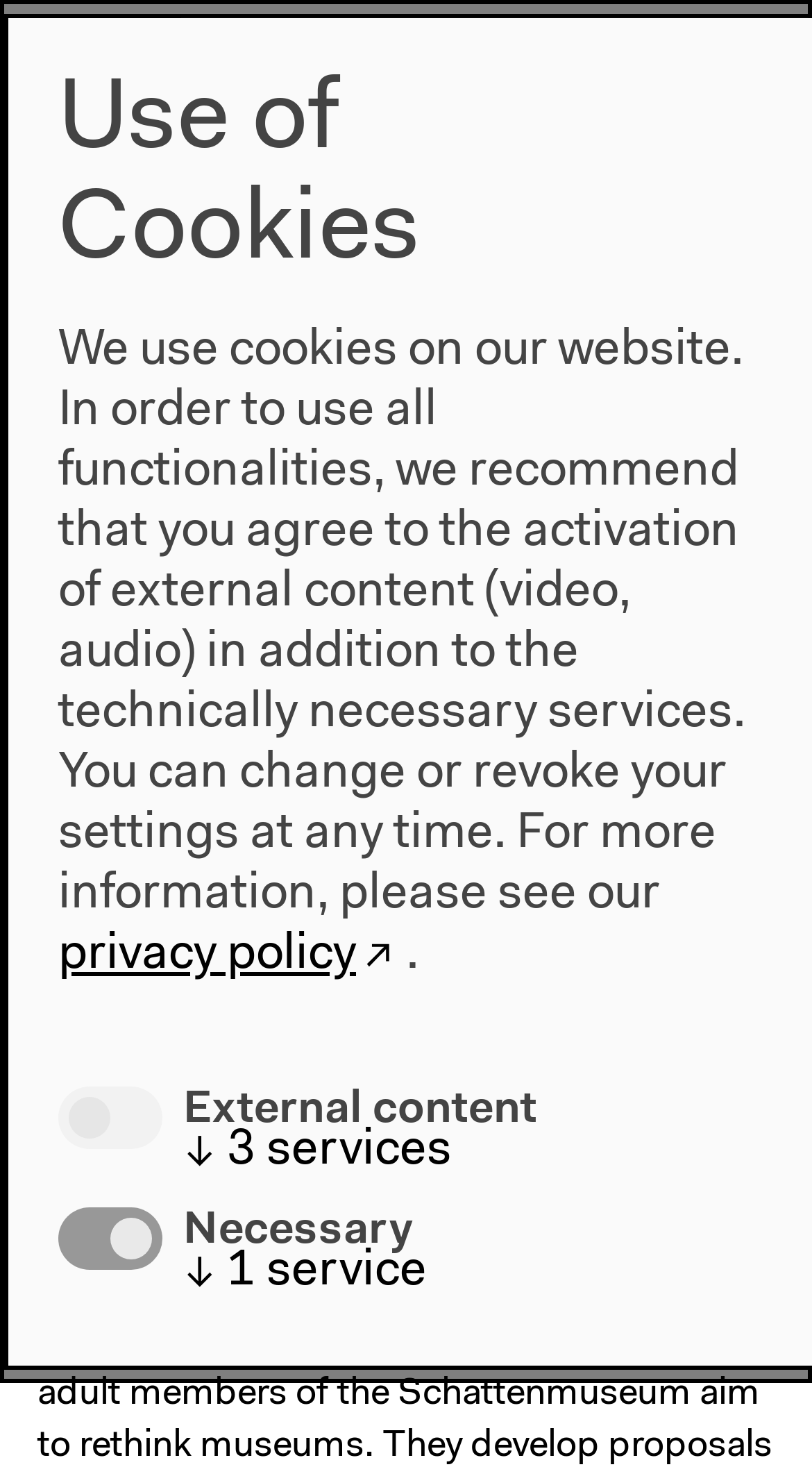Locate the bounding box coordinates of the clickable region to complete the following instruction: "Click the link to switch language."

[0.569, 0.026, 0.631, 0.051]